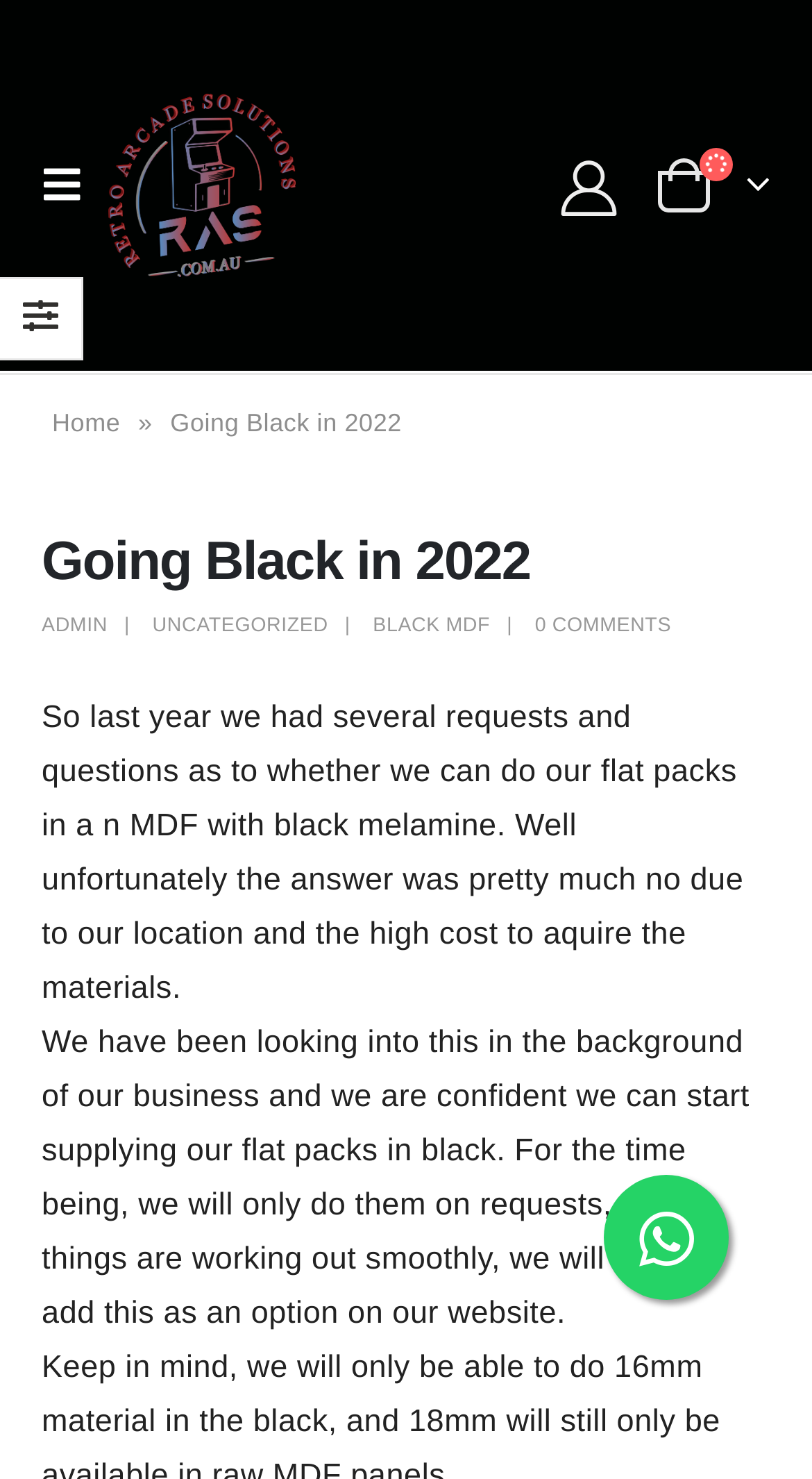How many comments are there on the current article?
Please look at the screenshot and answer in one word or a short phrase.

0